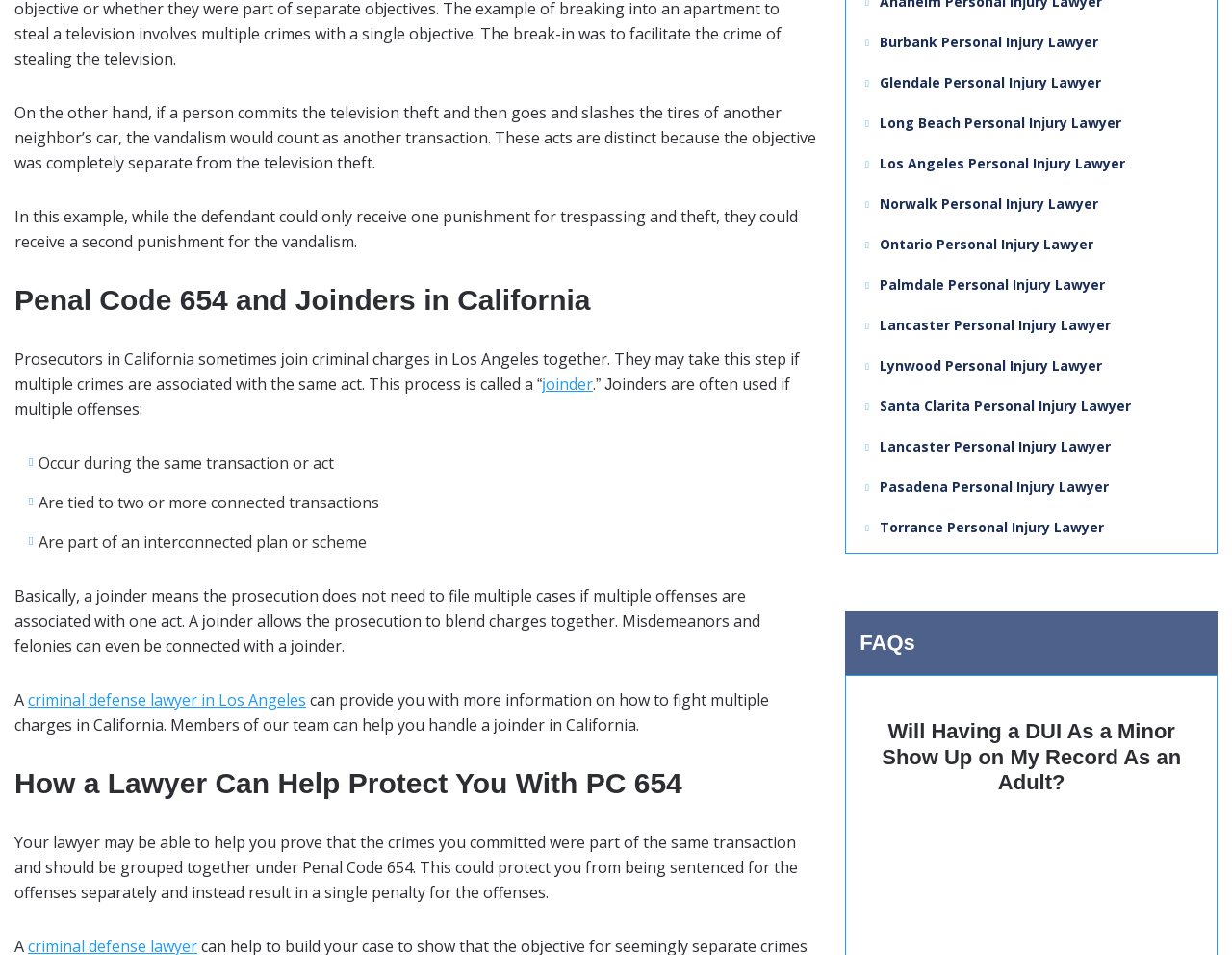Please identify the bounding box coordinates of the region to click in order to complete the task: "Click the link to learn more about joinders". The coordinates must be four float numbers between 0 and 1, specified as [left, top, right, bottom].

[0.44, 0.391, 0.481, 0.413]